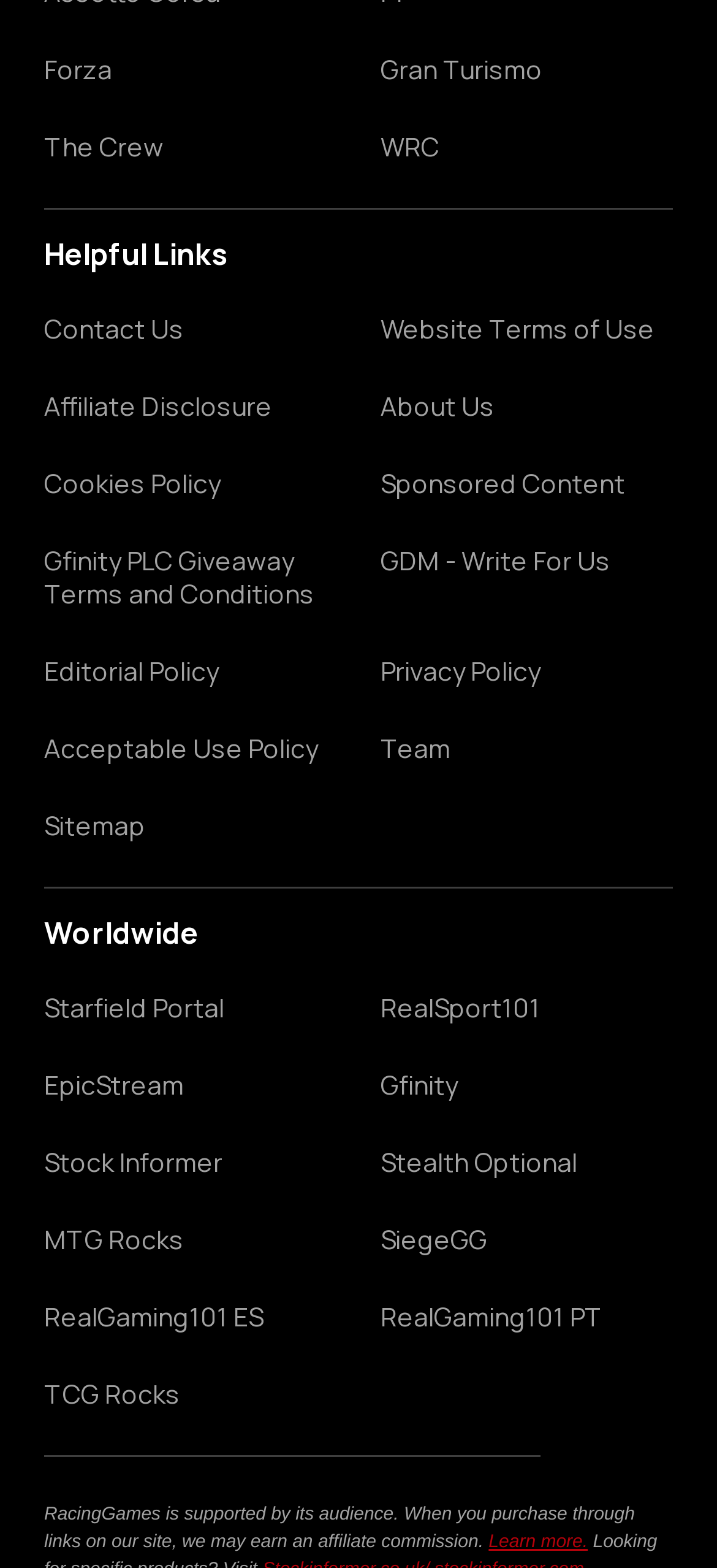Determine the bounding box coordinates of the clickable region to carry out the instruction: "Click on Forza".

[0.062, 0.034, 0.469, 0.055]